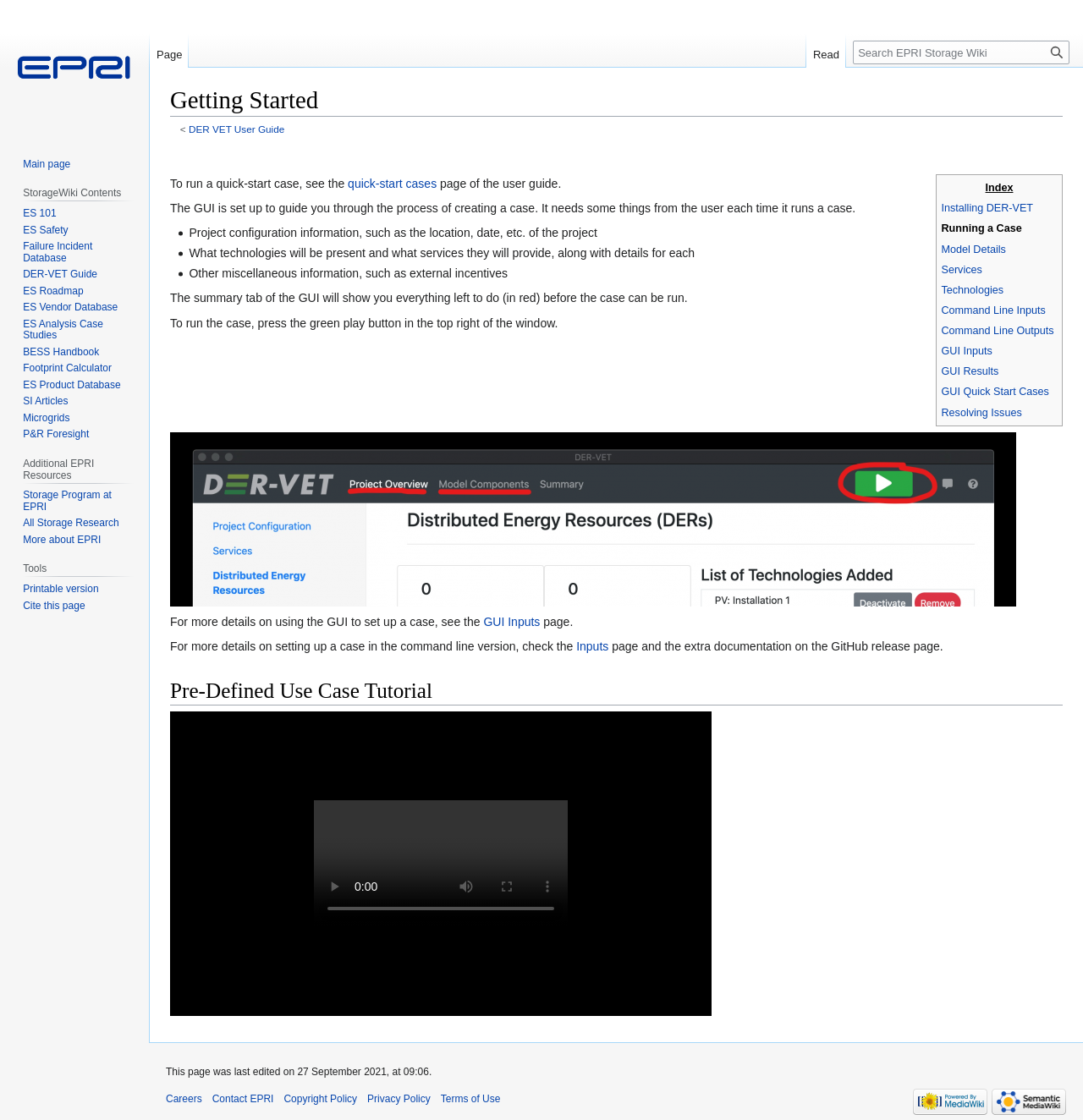Locate the bounding box coordinates of the element to click to perform the following action: 'Click the Expand button for essential cookies'. The coordinates should be given as four float values between 0 and 1, in the form of [left, top, right, bottom].

None